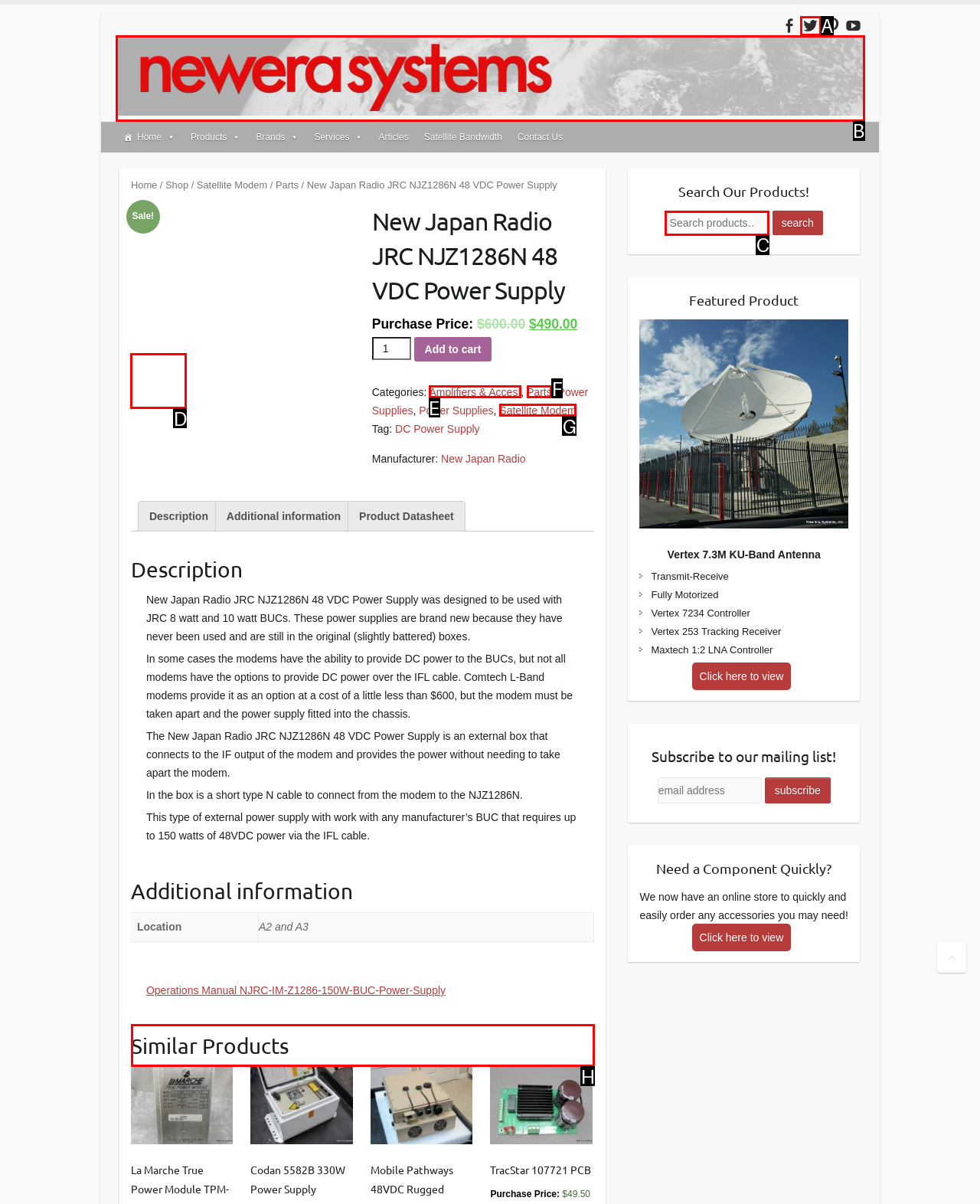Choose the HTML element that needs to be clicked for the given task: Browse similar products Respond by giving the letter of the chosen option.

H